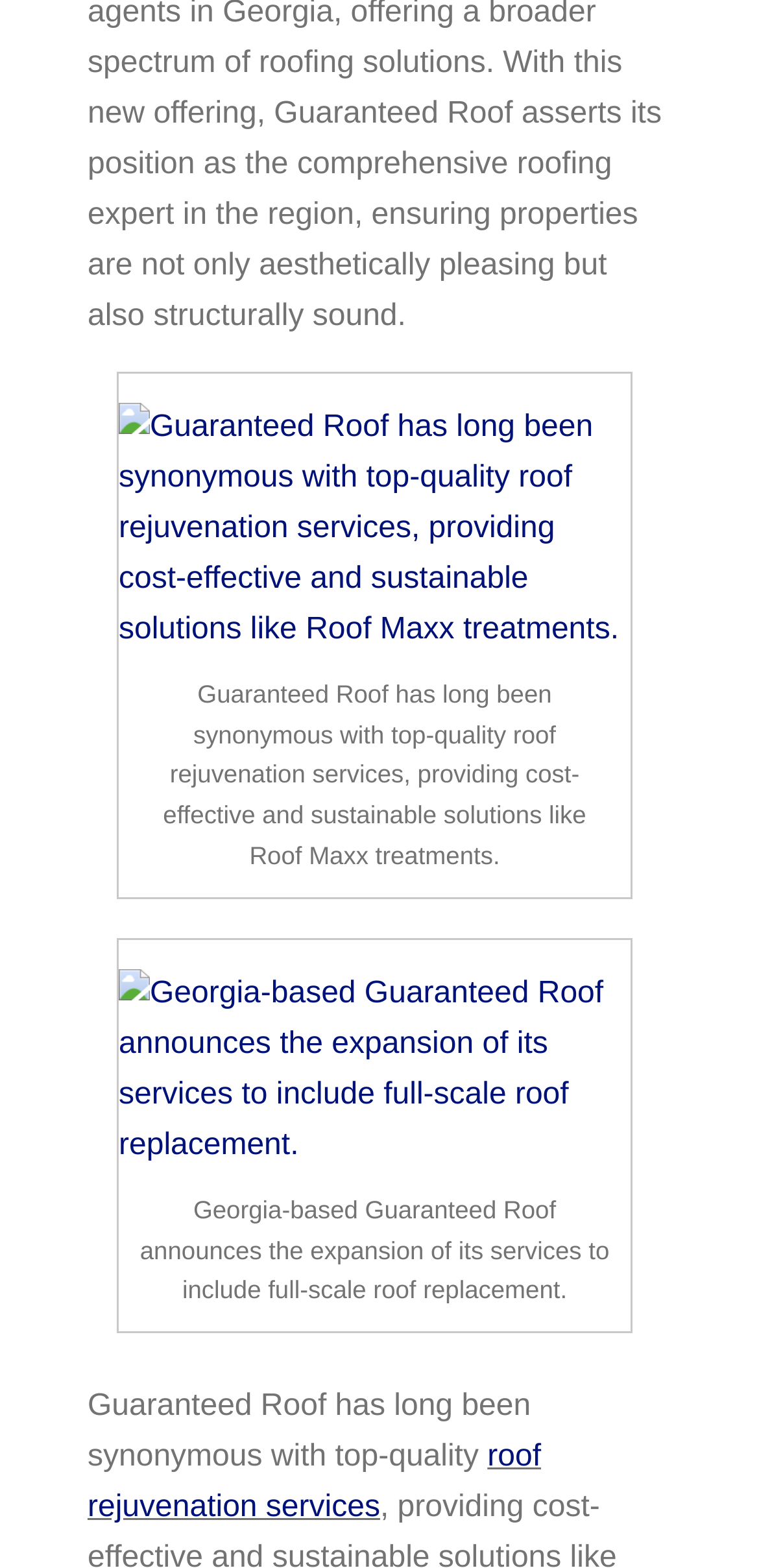Based on the element description "roof rejuvenation services", predict the bounding box coordinates of the UI element.

[0.115, 0.919, 0.713, 0.972]